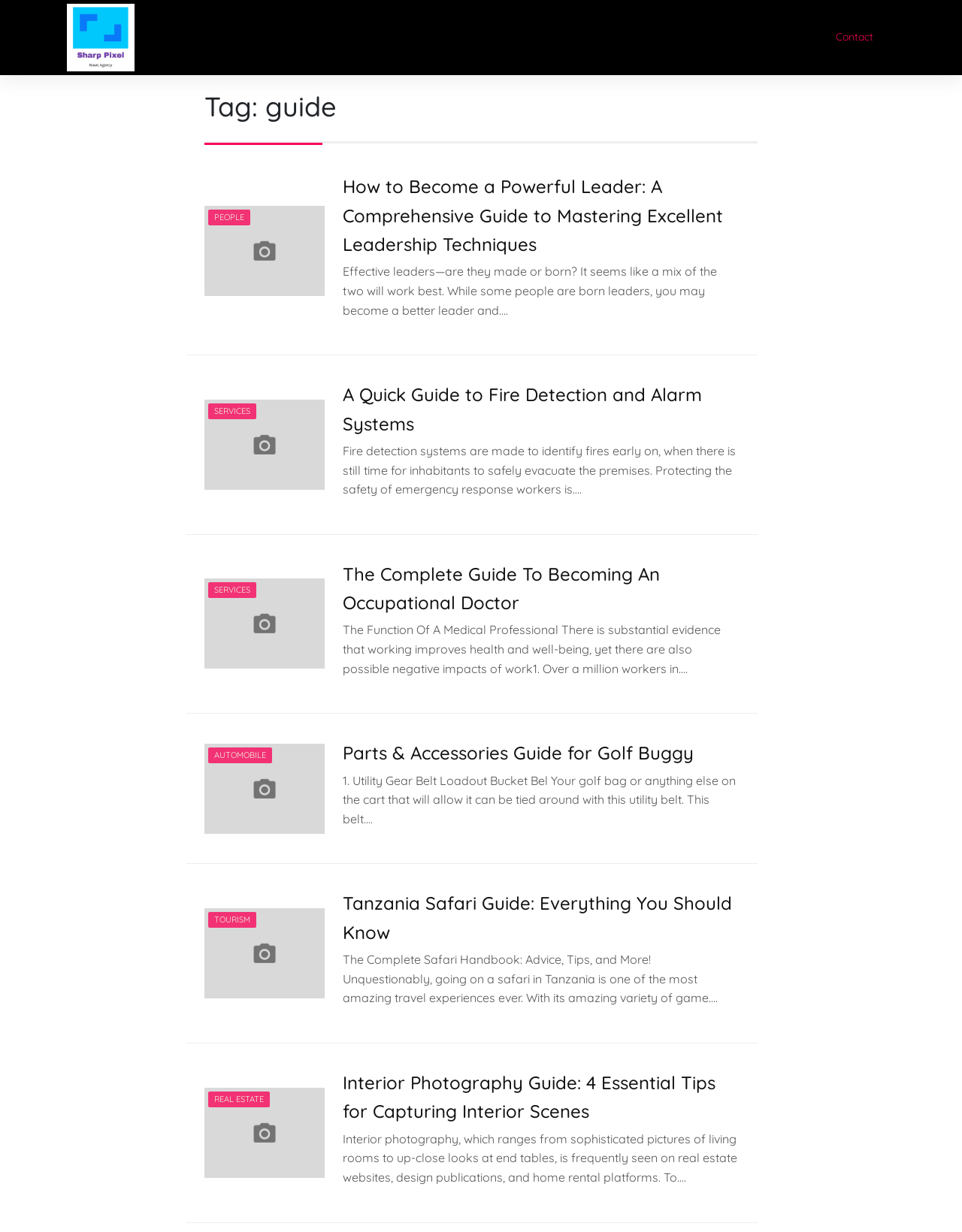Describe in detail what you see on the webpage.

This webpage is a guide portal with a prominent header section at the top, featuring a link and an image with the text "Sharp Pixel". Below the header, there are five articles or sections, each with a similar structure. 

Each article has a category link on the left, such as "PEOPLE", "SERVICES", "AUTOMOBILE", "TOURISM", and "REAL ESTATE", followed by an image and a heading that describes the content of the article. The headings include "How to Become a Powerful Leader: A Comprehensive Guide to Mastering Excellent Leadership Techniques", "A Quick Guide to Fire Detection and Alarm Systems", "The Complete Guide To Becoming An Occupational Doctor", "Parts & Accessories Guide for Golf Buggy", and "Interior Photography Guide: 4 Essential Tips for Capturing Interior Scenes". 

Below each heading, there is a brief summary or introduction to the article, providing some context and information about the topic. The summaries are several sentences long and provide a concise overview of the content. The articles are arranged in a vertical column, with each article positioned below the previous one, taking up a significant portion of the webpage.